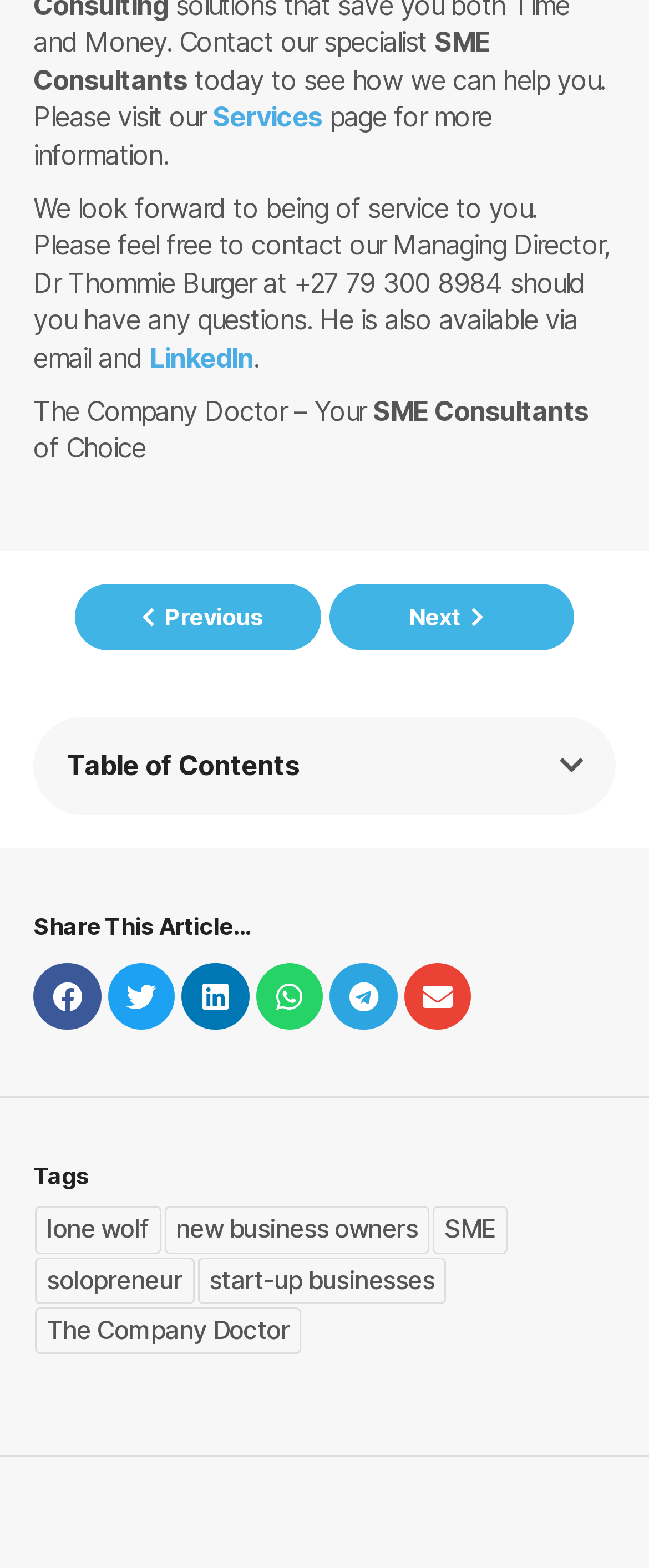Identify the bounding box coordinates for the element you need to click to achieve the following task: "Go to Previous posts". Provide the bounding box coordinates as four float numbers between 0 and 1, in the form [left, top, right, bottom].

[0.115, 0.372, 0.494, 0.414]